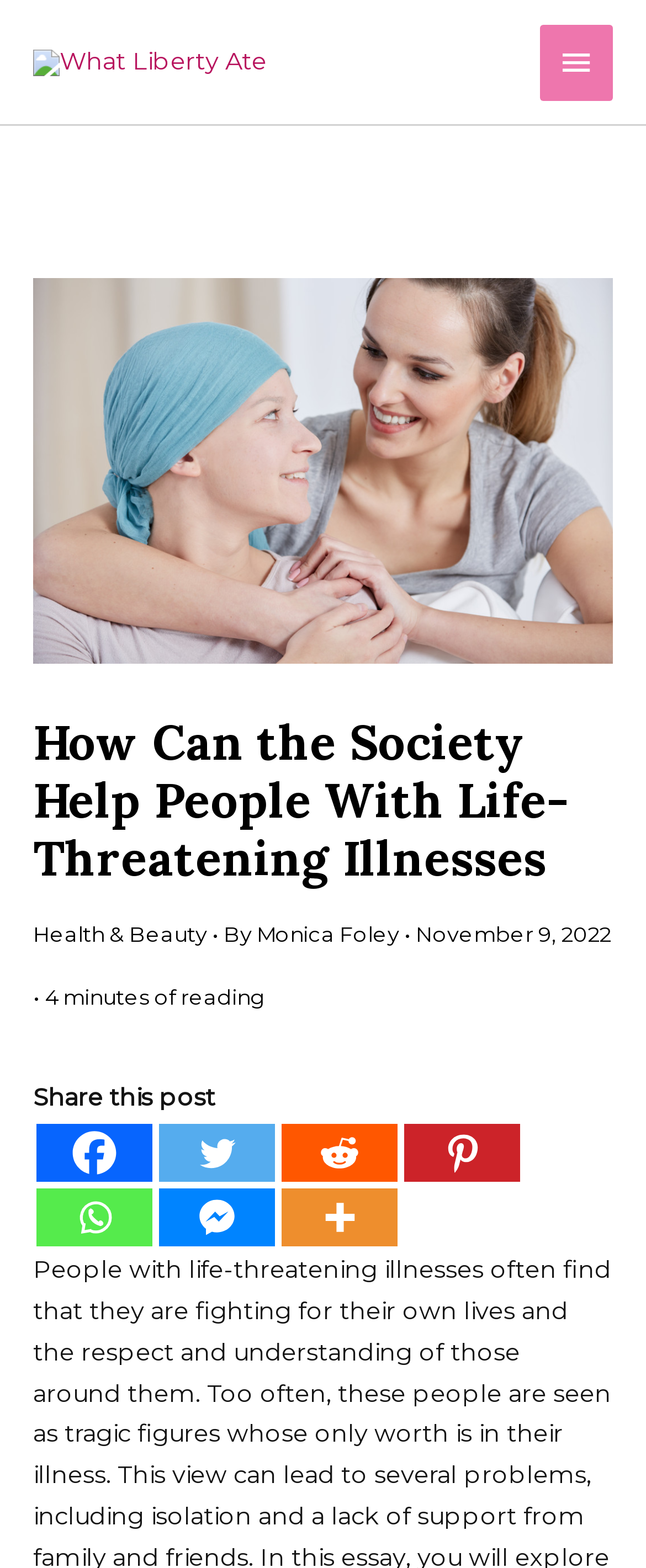Look at the image and answer the question in detail:
How long does it take to read the article?

The text '4 minutes of reading' is present below the author's name, indicating that it takes 4 minutes to read the article.